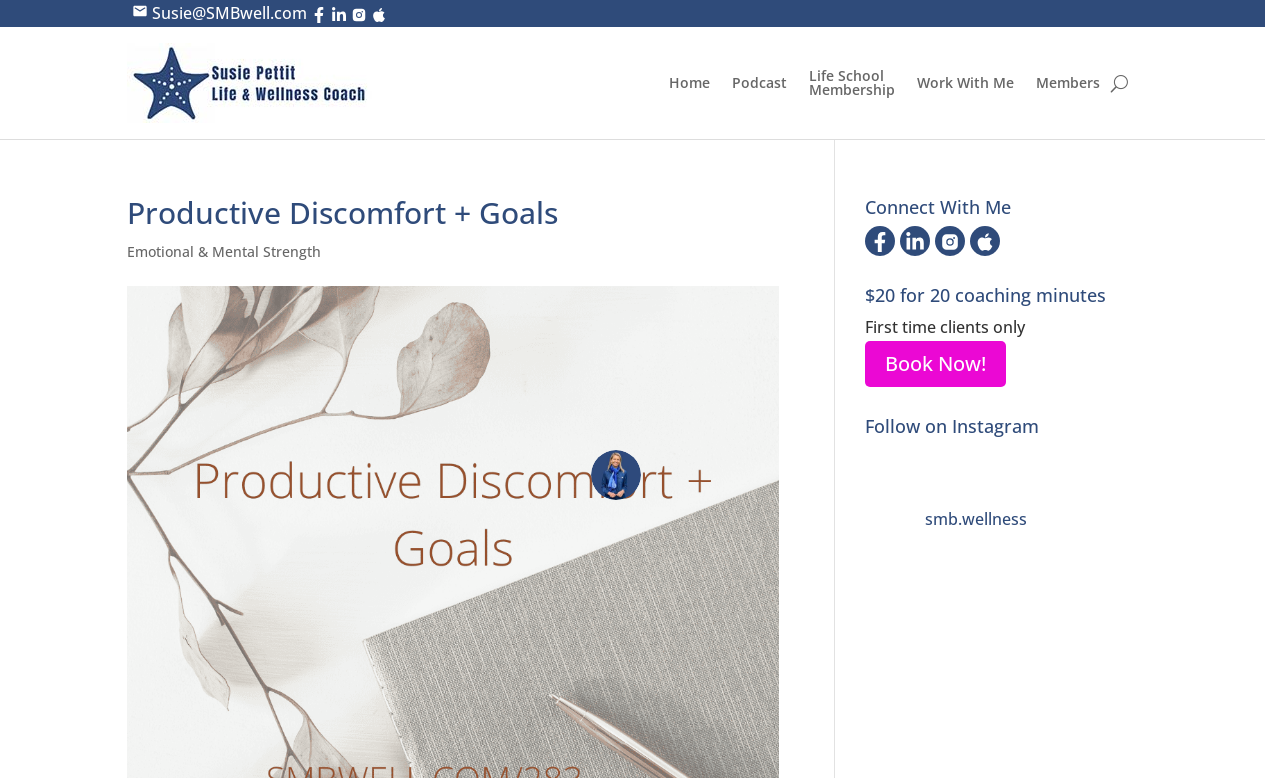Specify the bounding box coordinates of the area to click in order to execute this command: 'Listen to episode 305 of the Love Your Life Show'. The coordinates should consist of four float numbers ranging from 0 to 1, and should be formatted as [left, top, right, bottom].

[0.783, 0.898, 0.889, 0.996]